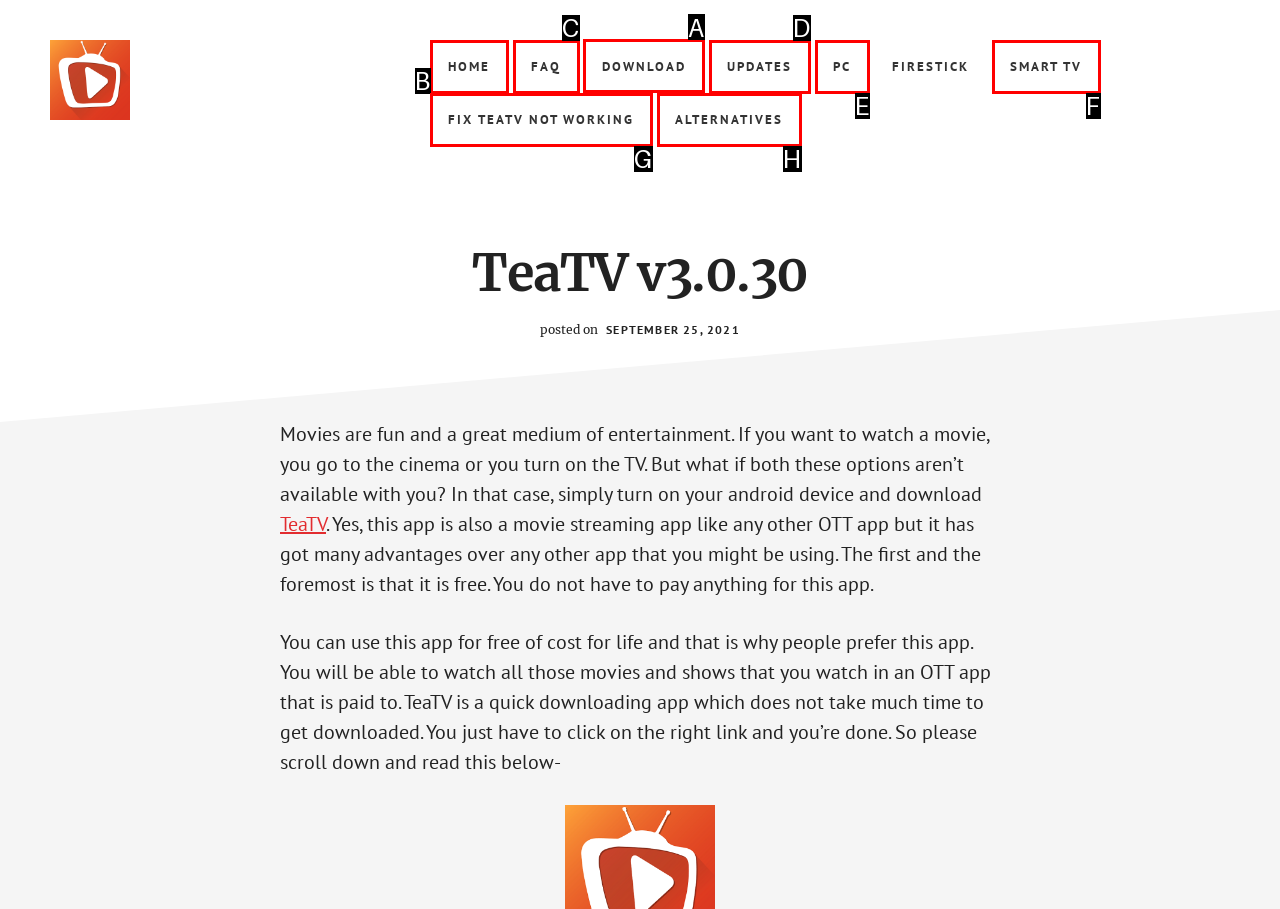Indicate which red-bounded element should be clicked to perform the task: read about INCO SURVEYS LTD Answer with the letter of the correct option.

None